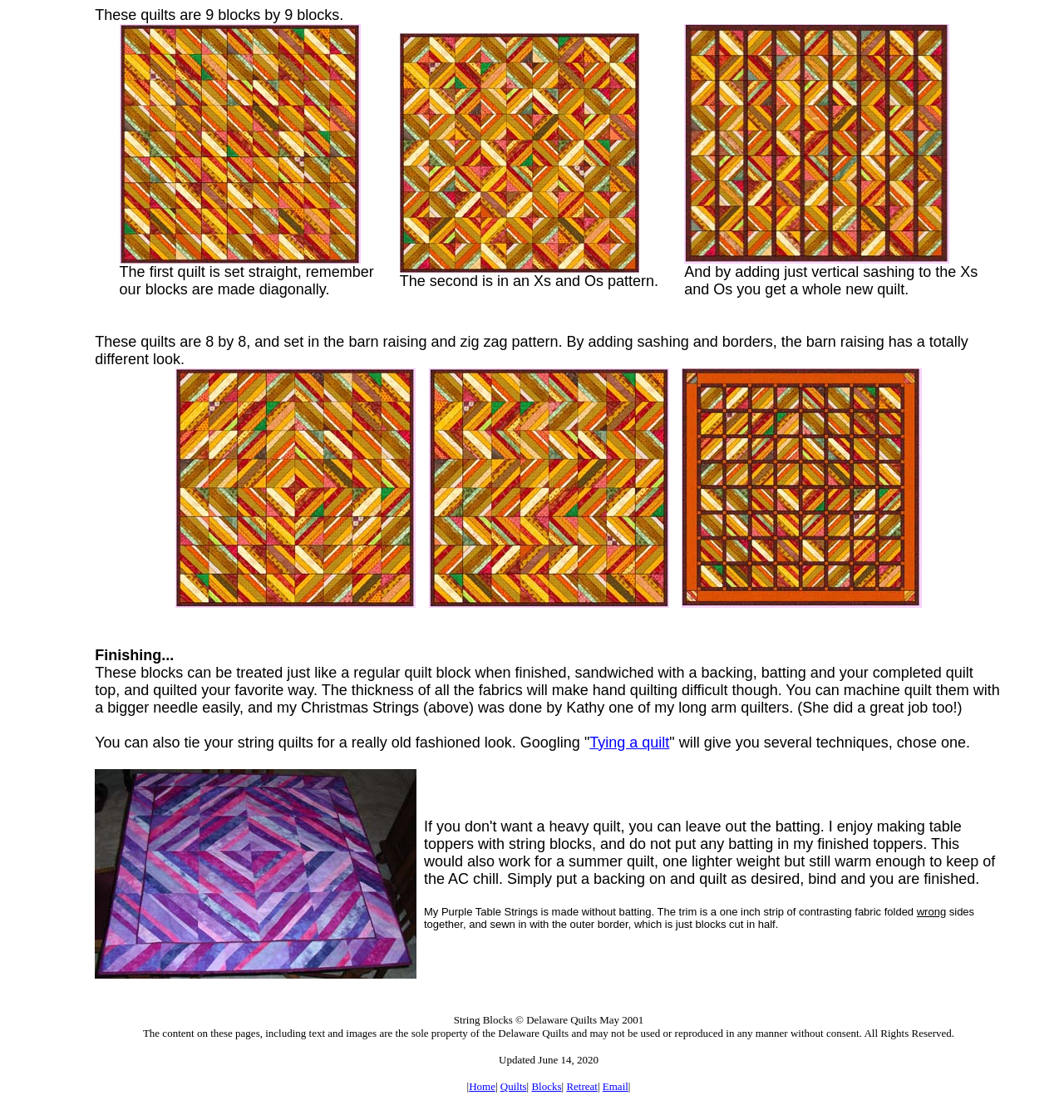Use a single word or phrase to answer the question:
What is the name of the long arm quilter mentioned?

Kathy